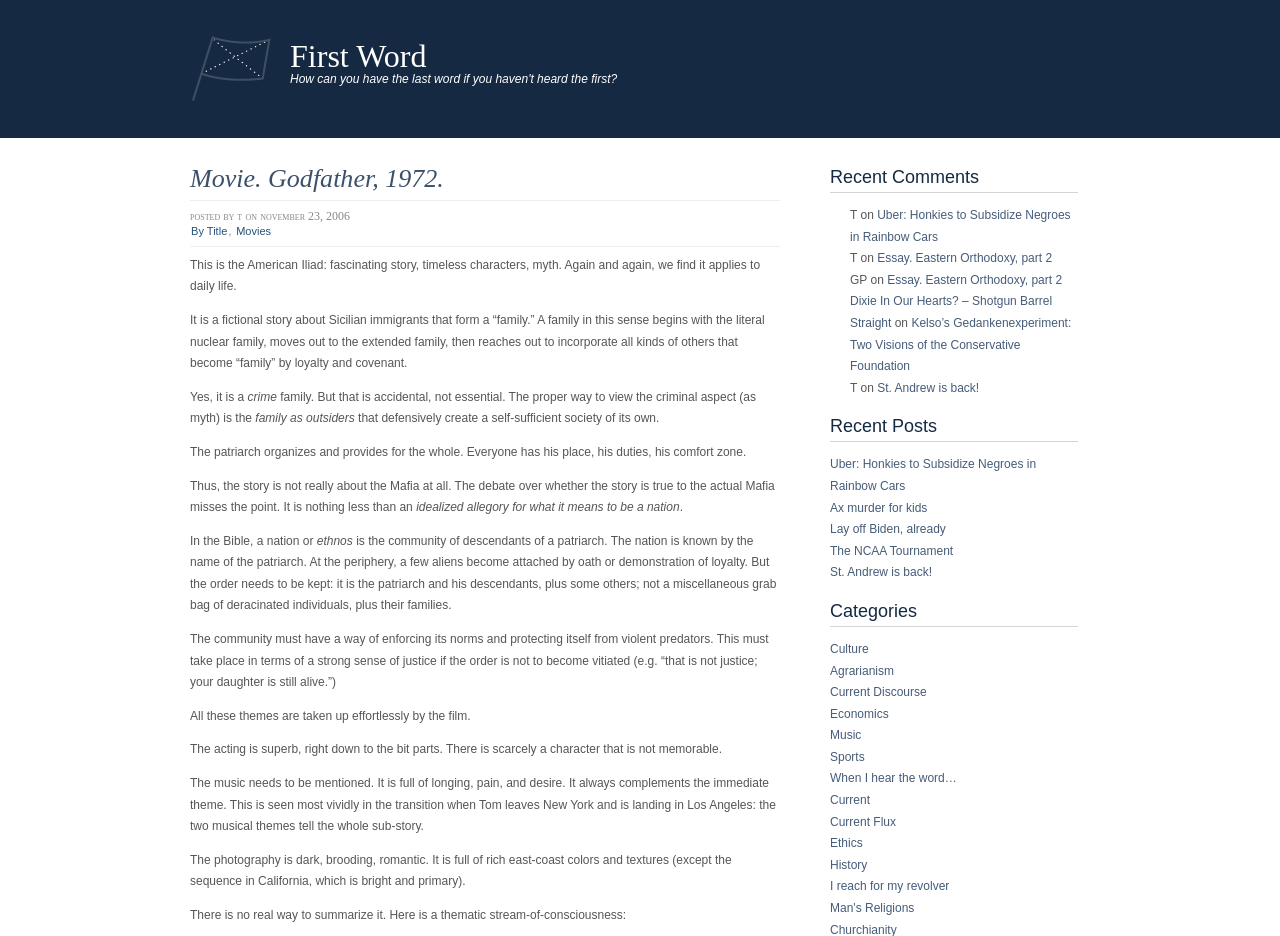Pinpoint the bounding box coordinates of the clickable area needed to execute the instruction: "Click on the 'First Word' link". The coordinates should be specified as four float numbers between 0 and 1, i.e., [left, top, right, bottom].

[0.227, 0.041, 0.333, 0.079]